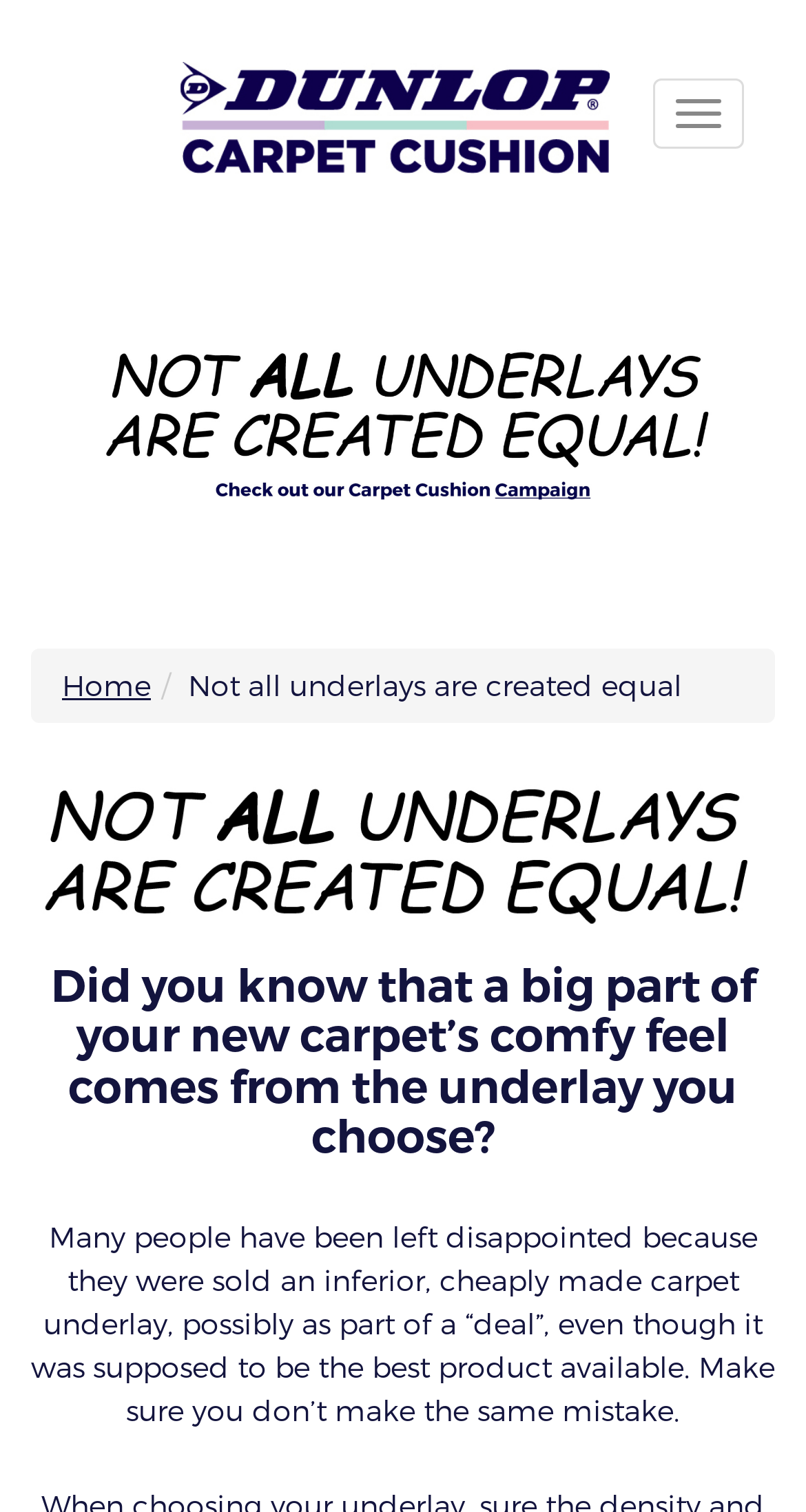What is the main topic of this webpage?
Using the image, respond with a single word or phrase.

Carpet underlay